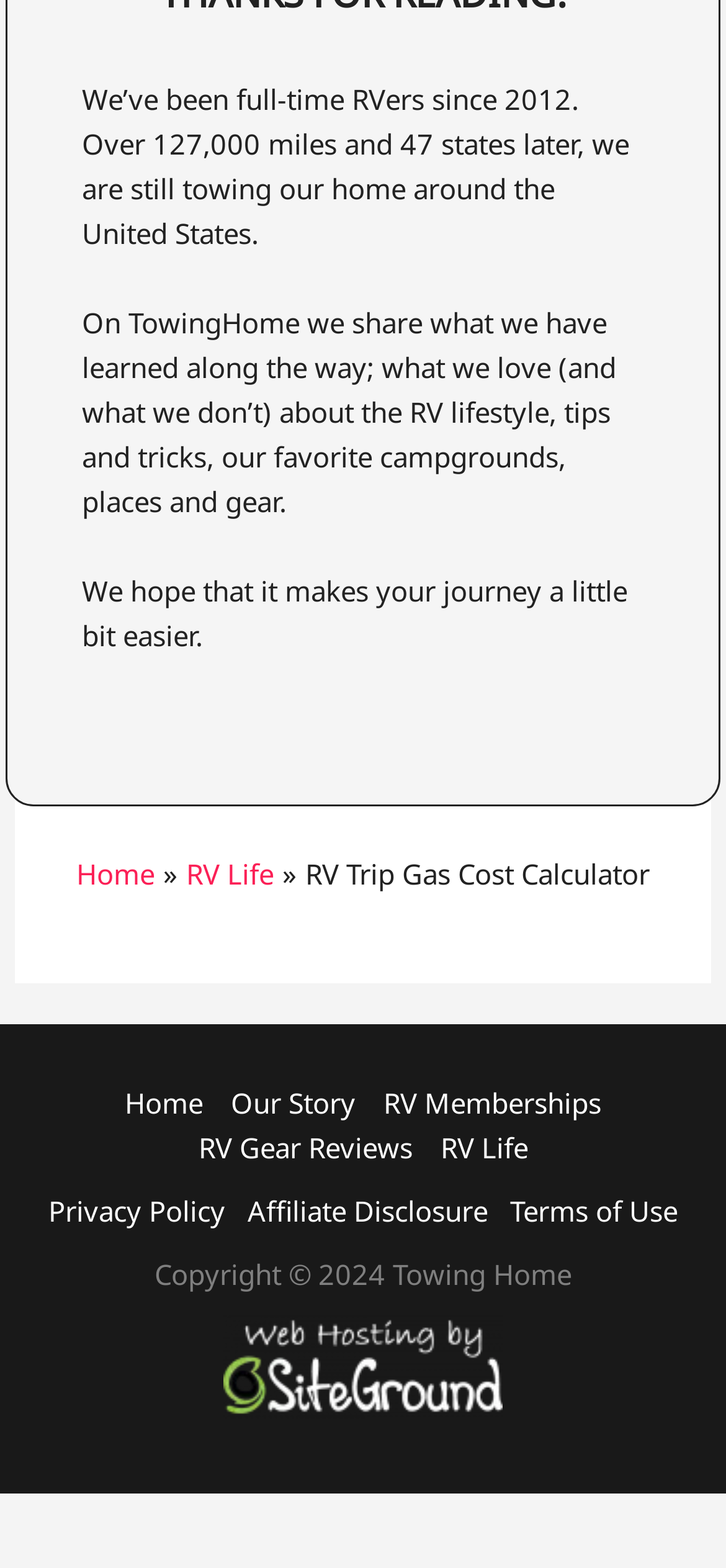Determine the bounding box coordinates for the HTML element mentioned in the following description: "Affiliate Disclosure". The coordinates should be a list of four floats ranging from 0 to 1, represented as [left, top, right, bottom].

[0.341, 0.761, 0.672, 0.784]